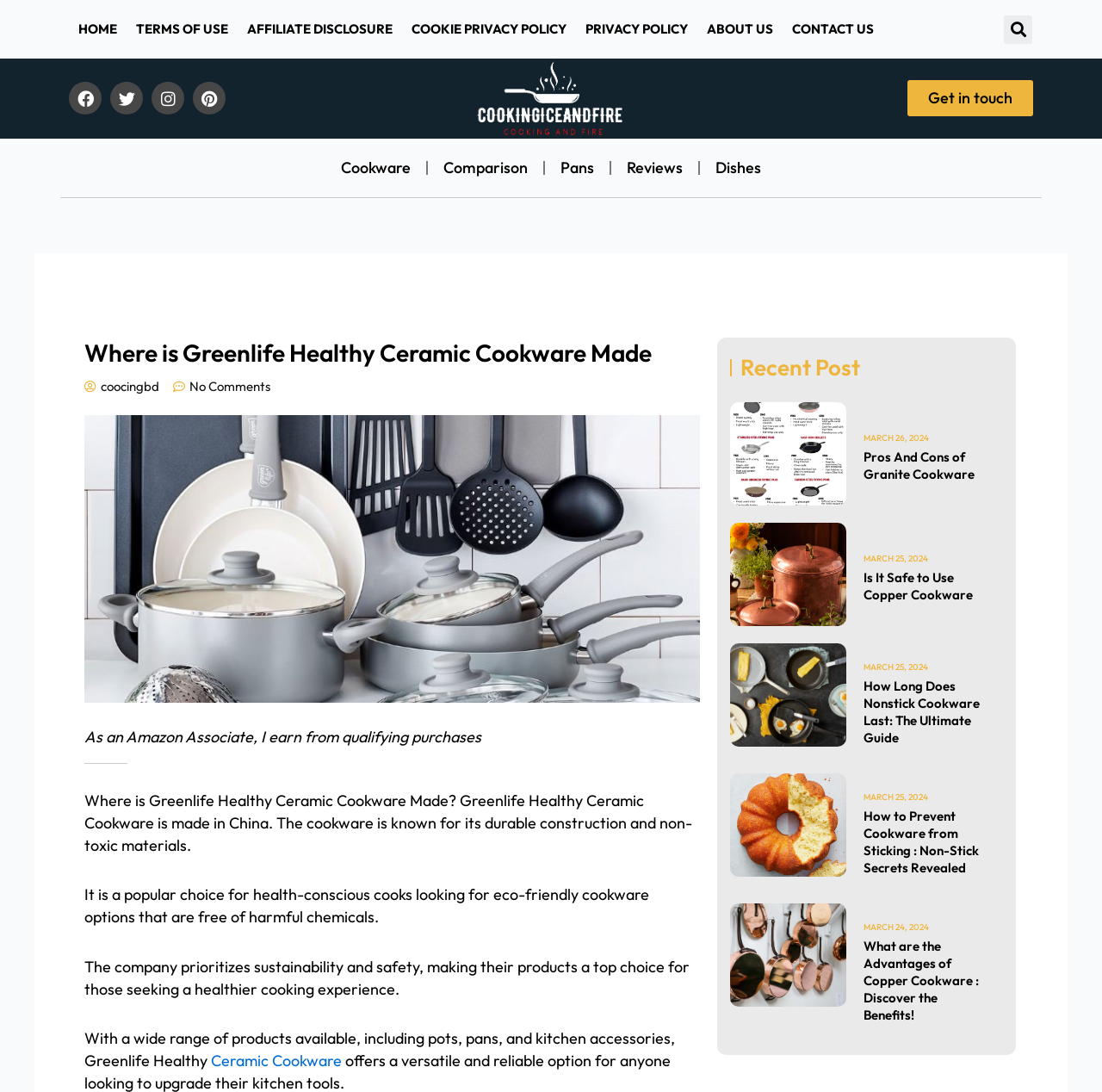Highlight the bounding box of the UI element that corresponds to this description: "Contact Us".

[0.71, 0.008, 0.802, 0.046]